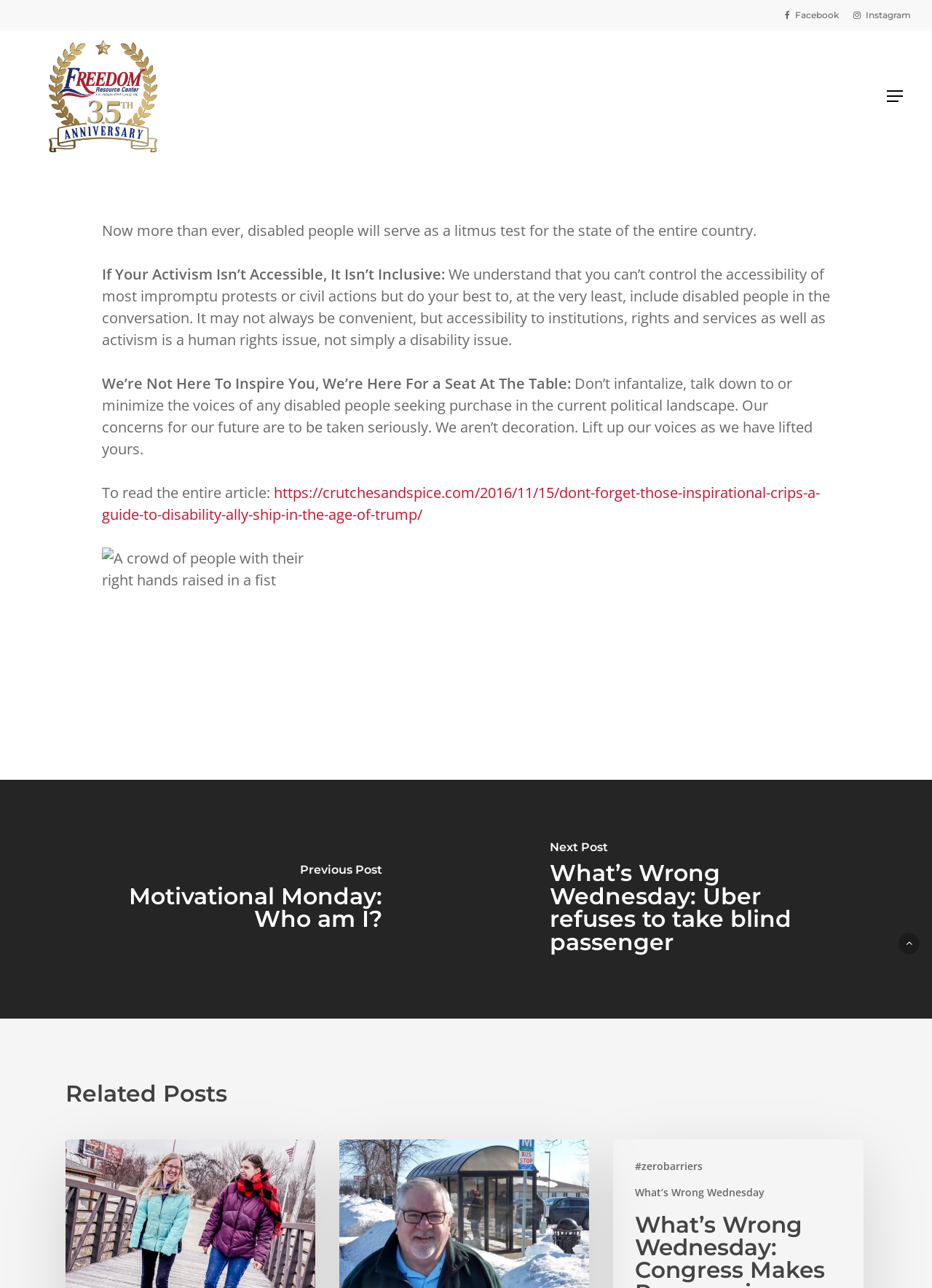Look at the image and write a detailed answer to the question: 
What is the name of the resource center?

The name of the resource center can be found in the top-left corner of the webpage, where it is written as 'Freedom Resource Center' with an image of the same name.